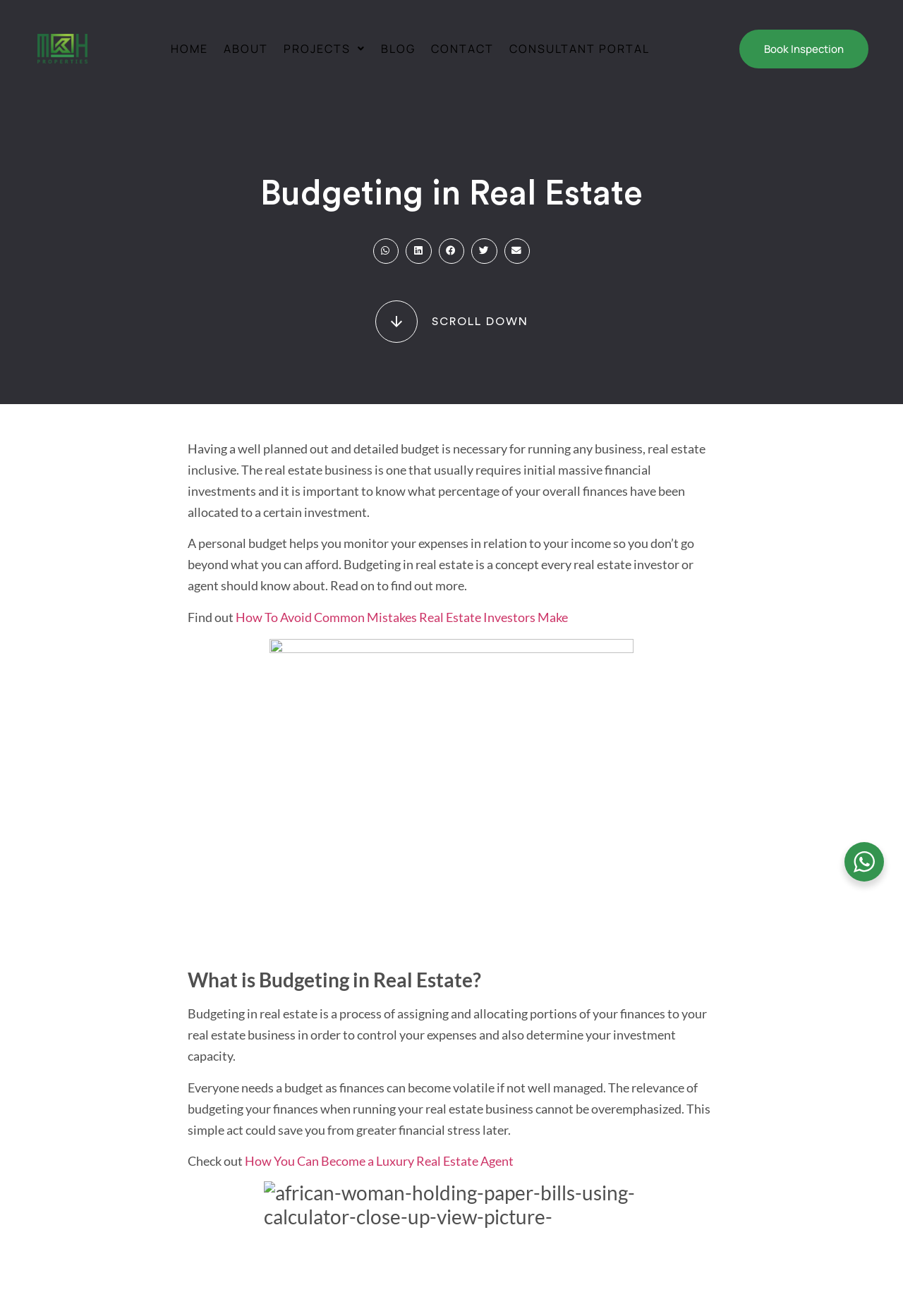By analyzing the image, answer the following question with a detailed response: What is the relevance of budgeting in real estate business?

The webpage states that the relevance of budgeting your finances when running your real estate business cannot be overemphasized. This suggests that budgeting is extremely important in real estate business and should not be taken lightly.